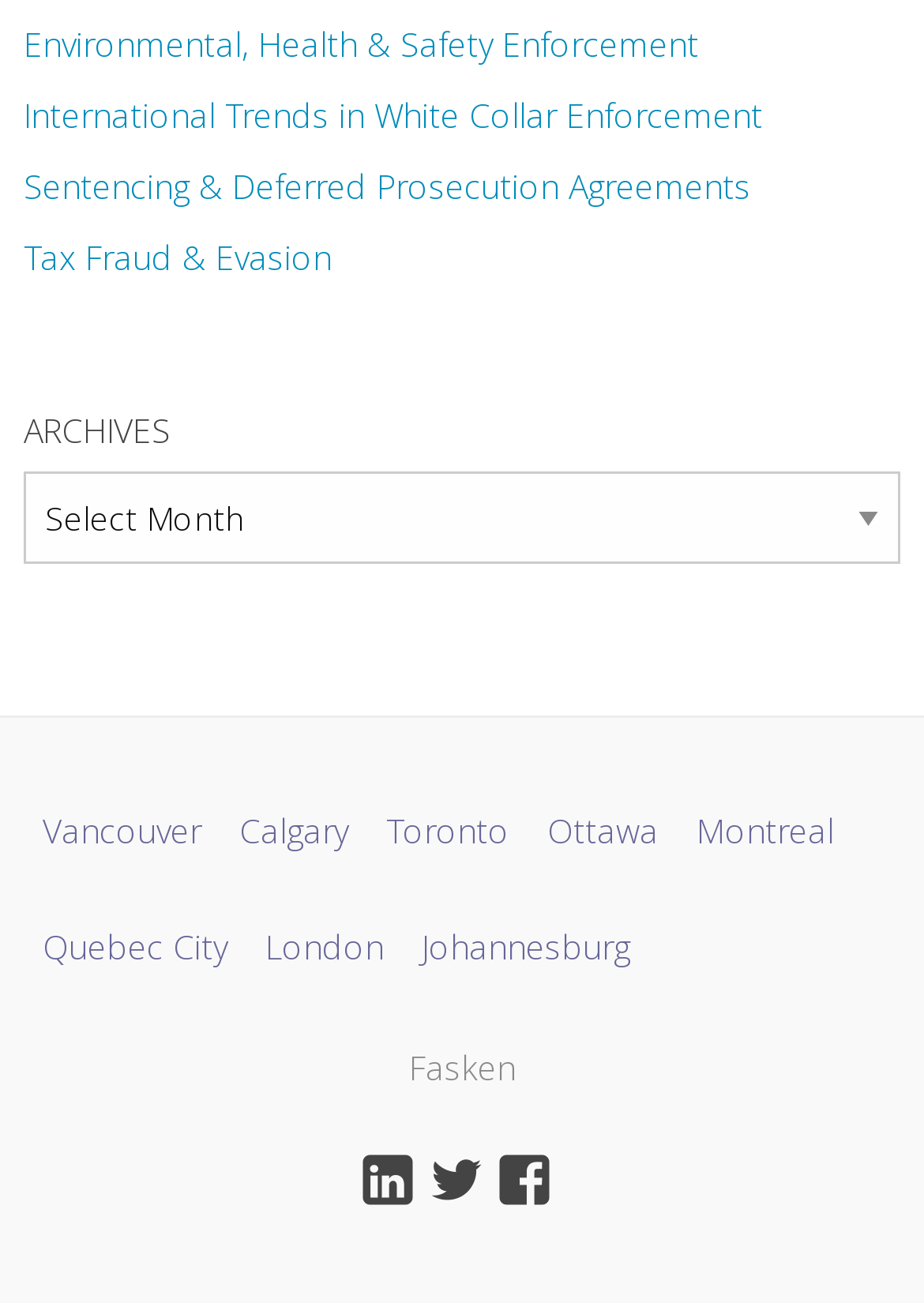Locate the bounding box coordinates of the region to be clicked to comply with the following instruction: "View Baby. Your First Five Years.". The coordinates must be four float numbers between 0 and 1, in the form [left, top, right, bottom].

None